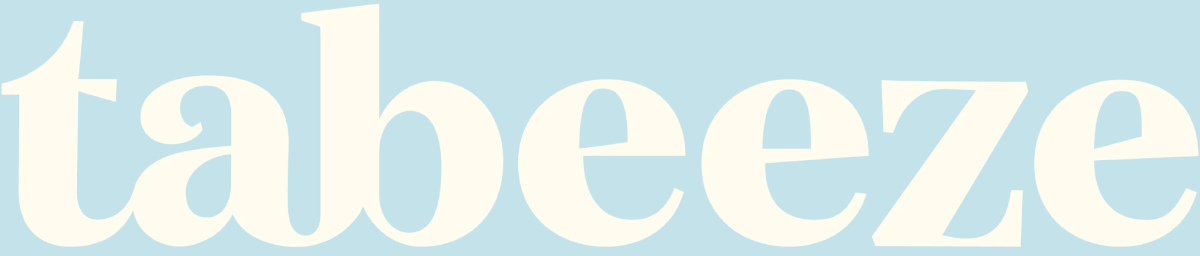List and describe all the prominent features within the image.

The image features the logo of "Tabeeze," presented in a clean and modern style with a light color palette. The text "tabeeze" is displayed in a bold, stylized font, embodying a soft, welcoming vibe that aligns with the brand's identity. Positioned against a gentle blue background, the logo gives off a fresh and comforting aesthetic. This visual representation is complemented by the tagline beneath it, "Better baby basics," which emphasizes the brand's focus on quality and design in baby clothing and accessories. Overall, the image reflects a commitment to providing stylish, functional products for parents and their little ones.